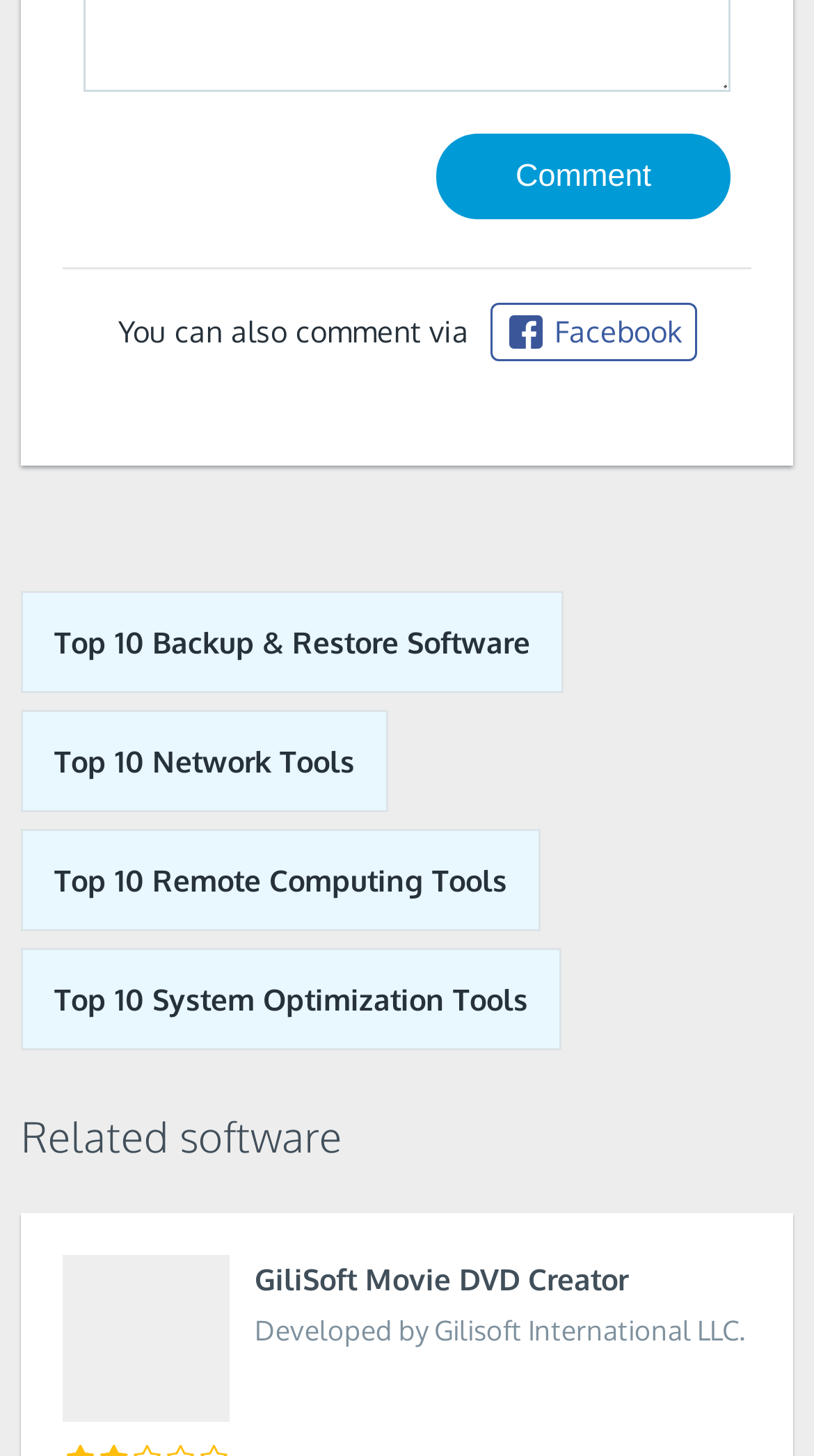Using the provided element description "Top 10 Remote Computing Tools", determine the bounding box coordinates of the UI element.

[0.026, 0.569, 0.664, 0.64]